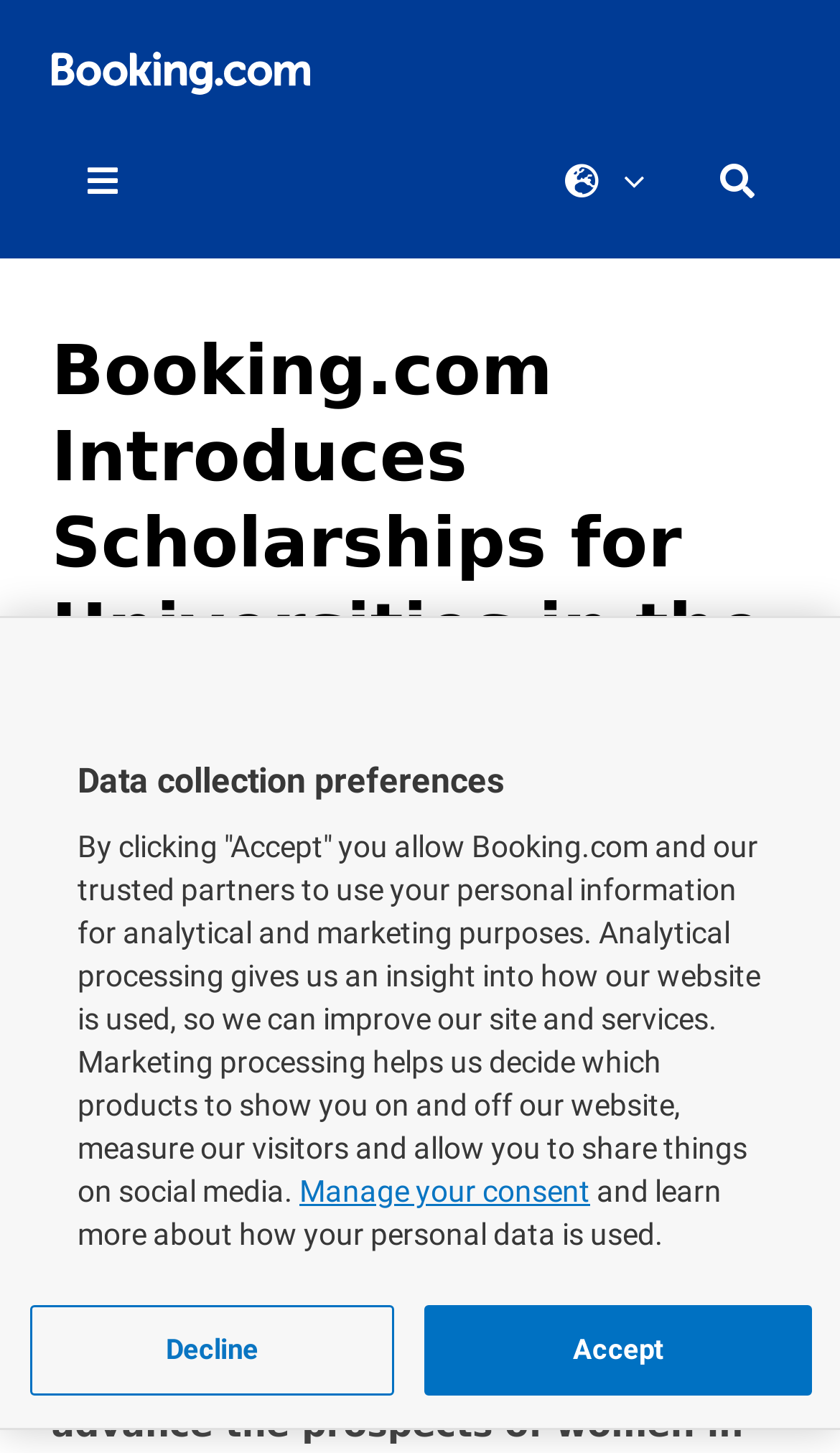Write an extensive caption that covers every aspect of the webpage.

The webpage appears to be a news article or press release from Booking.com, a digital travel e-commerce company. At the top left corner, there is a link and an image of the Booking.com Global News logo. Next to the logo, there are three buttons, likely representing navigation or menu options.

Below the logo and buttons, there is a prominent heading that reads "Booking.com Introduces Scholarships for Universities in the U.S. at Inaugural Code-a-Thon with Women's Empowerment Activist and Actress Laura Dern". This heading spans almost the entire width of the page.

At the bottom of the page, there is a cookie banner region that takes up the full width of the page. Within this region, there is an alert dialog box with a heading that says "Data collection preferences". The dialog box contains a lengthy paragraph of text explaining how Booking.com and its partners use personal information for analytical and marketing purposes. There are also two buttons, "Decline" and "Accept", which allow users to manage their consent and learn more about how their personal data is used.